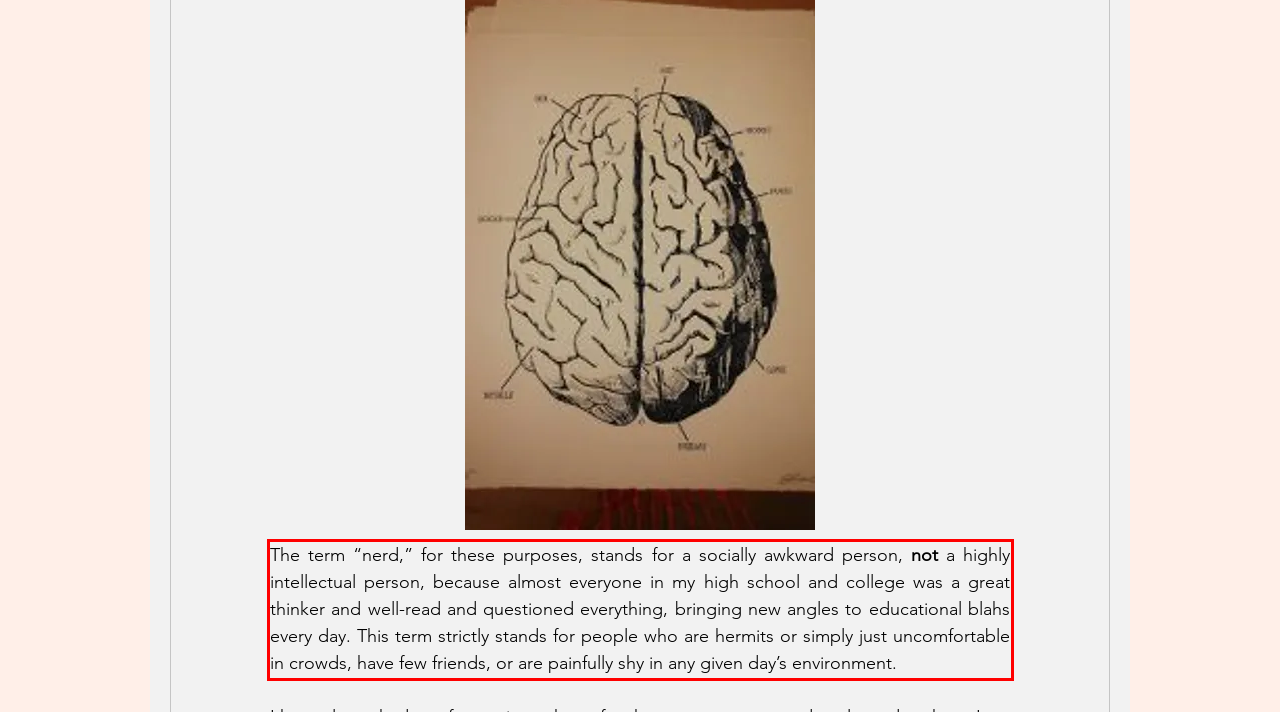Given a screenshot of a webpage containing a red bounding box, perform OCR on the text within this red bounding box and provide the text content.

The term “nerd,” for these purposes, stands for a socially awkward person, not a highly intellectual person, because almost everyone in my high school and college was a great thinker and well-read and questioned everything, bringing new angles to educational blahs every day. This term strictly stands for people who are hermits or simply just uncomfortable in crowds, have few friends, or are painfully shy in any given day’s environment.